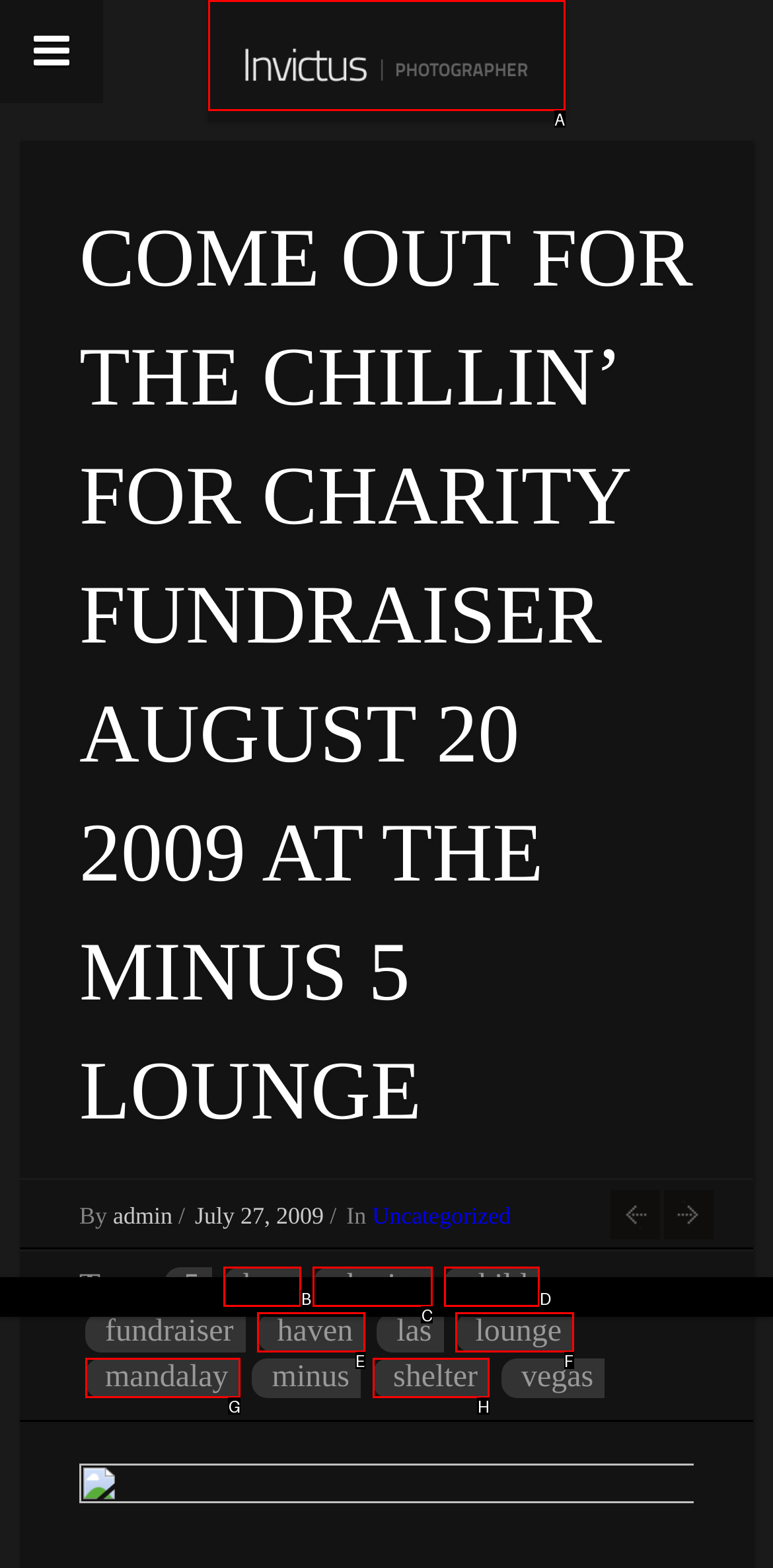Identify the UI element described as: bay
Answer with the option's letter directly.

B